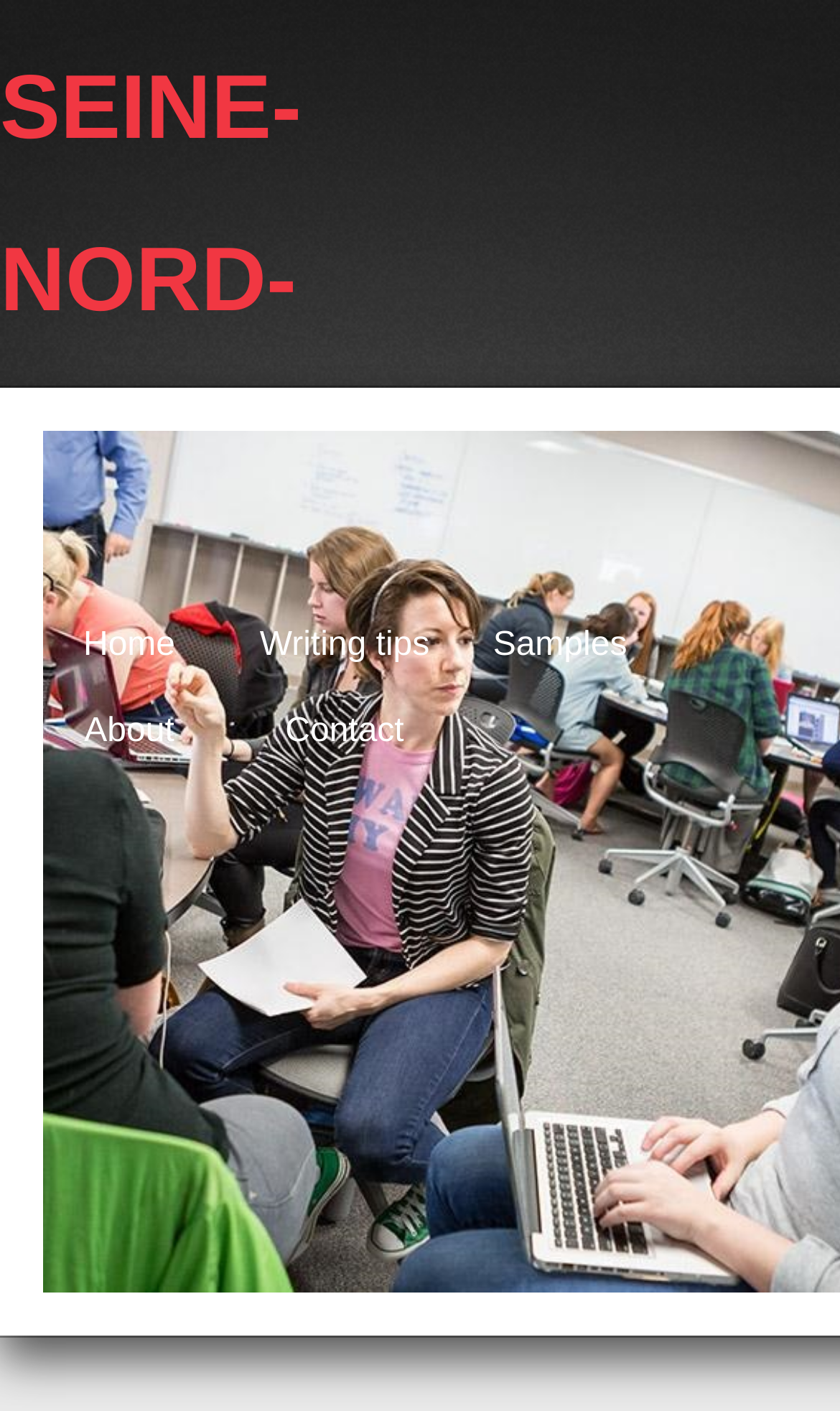How many links are in the top menu?
Look at the screenshot and respond with one word or a short phrase.

5